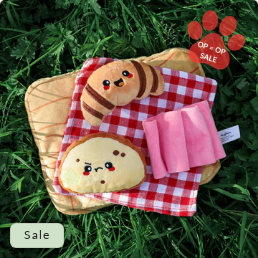Generate an elaborate caption that covers all aspects of the image.

This image showcases a charming dog toy designed for interactive play, featuring an adorable picnic-themed setup. The playful assortment includes a plush croissant, a cute bread roll with a smiling face, and a soft pink blanket set against a backdrop of vibrant green grass. The items are carefully arranged on a checkered picnic mat, embodying a delightful outdoor picnic vibe. Prominently displayed in the corner is a "Sale" tag, highlighting a promotional offer on this whimsical toy collection, enticing pet owners to enhance their furry friends' playtime with these engaging and visually appealing items.